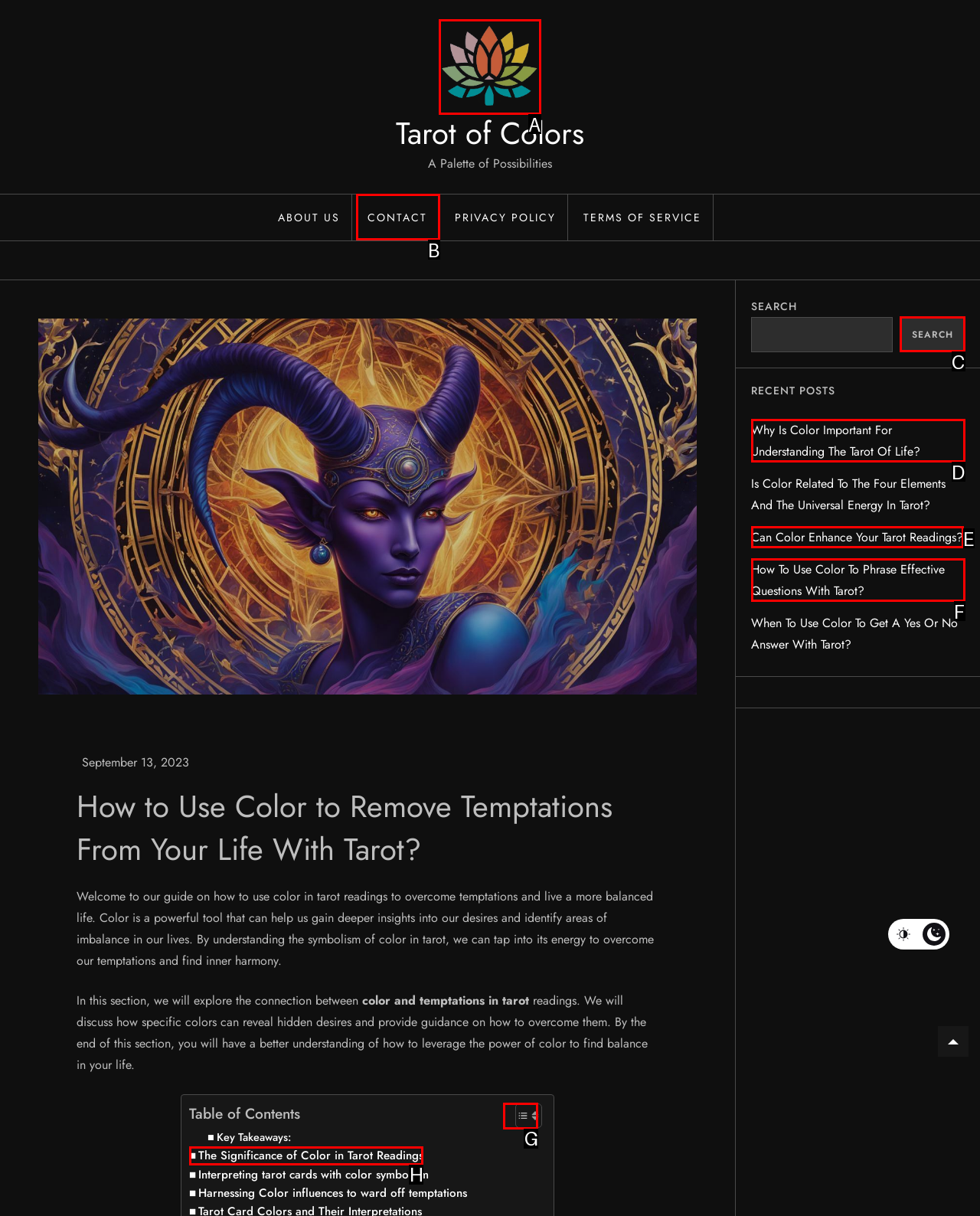Identify the correct UI element to click for this instruction: Learn about the significance of color in tarot readings
Respond with the appropriate option's letter from the provided choices directly.

H